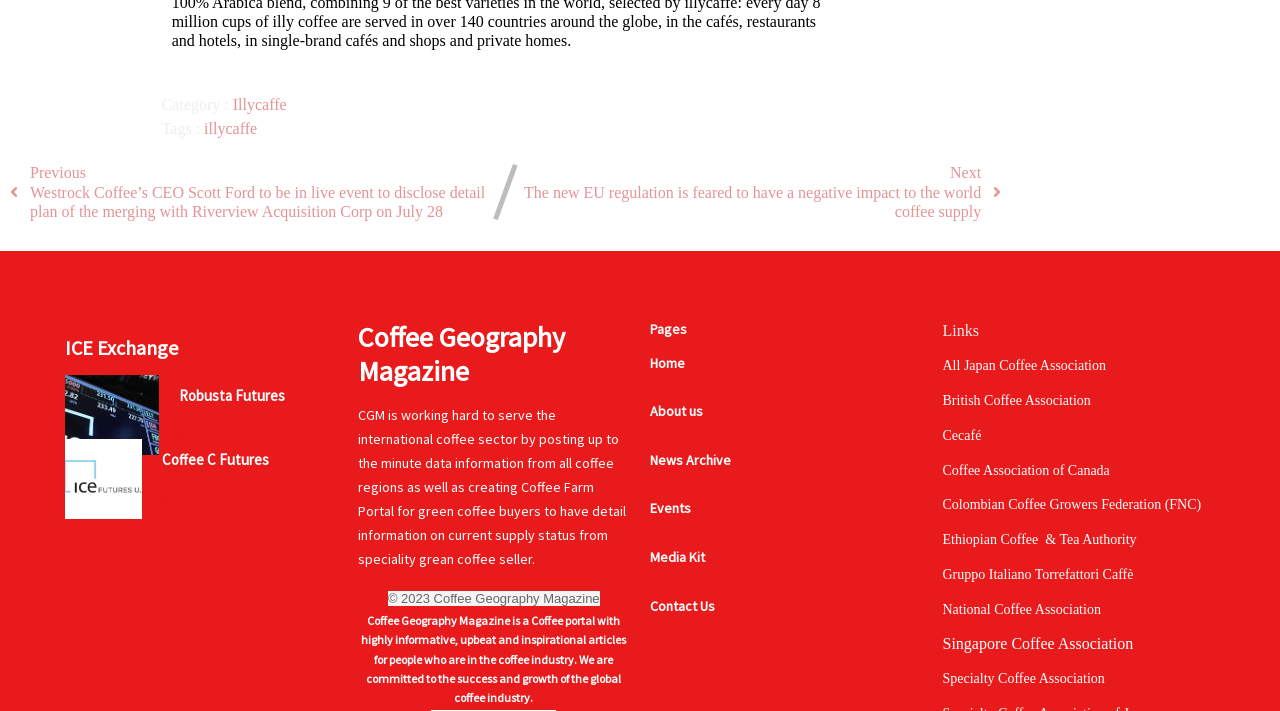Locate the bounding box coordinates of the element you need to click to accomplish the task described by this instruction: "Visit Coffee Geography Magazine".

[0.279, 0.451, 0.492, 0.546]